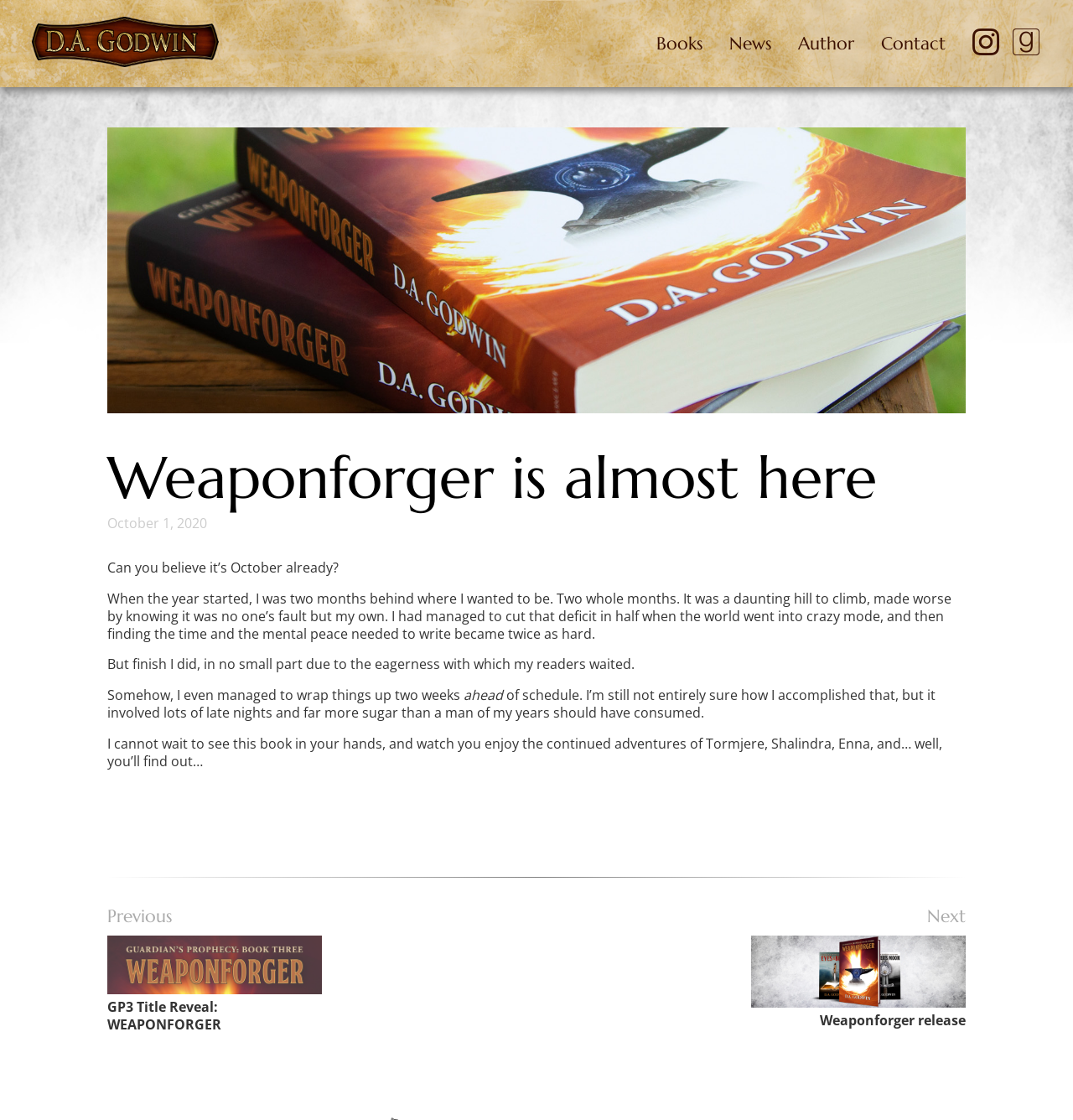Elaborate on the different components and information displayed on the webpage.

This webpage appears to be a blog post or article from an author, D.A. Godwin. At the top of the page, there is a header section with five links: "Books", "News", "Author", "Contact", and two social media links with images. 

Below the header, there is a large image that spans most of the width of the page. 

The main content of the page is a blog post titled "Weaponforger is almost here". The post is dated October 1, 2020, and it discusses the author's experience of being behind schedule and finally completing the book. The text is divided into several paragraphs, with the author expressing their relief and excitement about the book's completion.

The post also mentions the author's appreciation for their readers' eagerness and support. There are several images scattered throughout the text, but they are not explicitly described.

At the bottom of the page, there is a horizontal separator, followed by links to previous and next posts, titled "GP3 Title Reveal: WEAPONFORGER" and "Weaponforger release", respectively. Each of these links has an accompanying image.